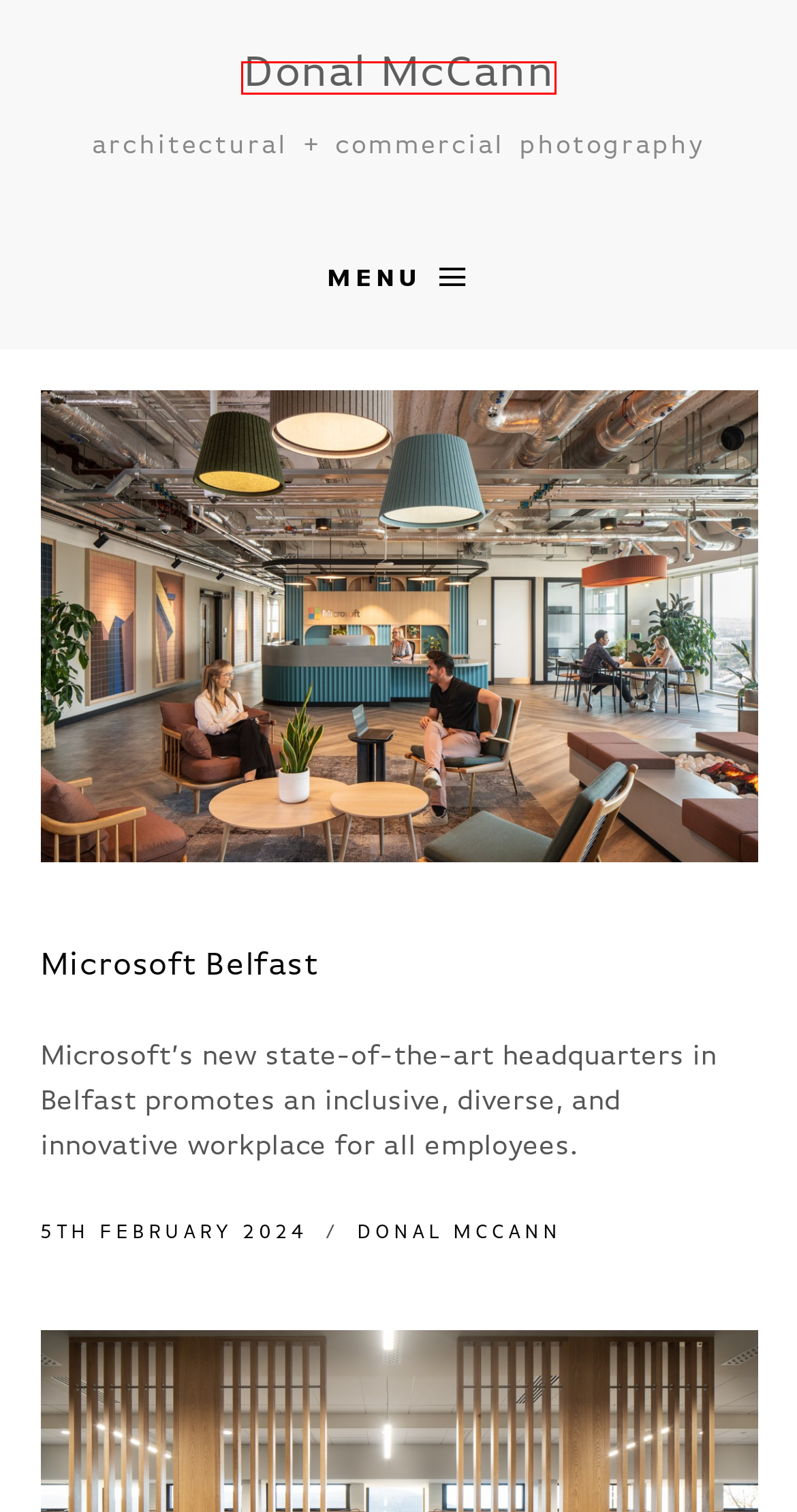Review the screenshot of a webpage which includes a red bounding box around an element. Select the description that best fits the new webpage once the element in the bounding box is clicked. Here are the candidates:
A. Portstewart House, Portstewart | Donal McCann
B. Architectural Photographer UK, Belfast - Donal McCann
C. Little Patrick Street, Belfast | Donal McCann
D. Braidside Integrated School, Ballymena | Donal McCann
E. Privacy Policy | Donal McCann
F. Donal McCann | Donal McCann
G. Microsoft Belfast | Donal McCann
H. Top of the Hill Community Centre, Derry / L'Derry | Donal McCann

B